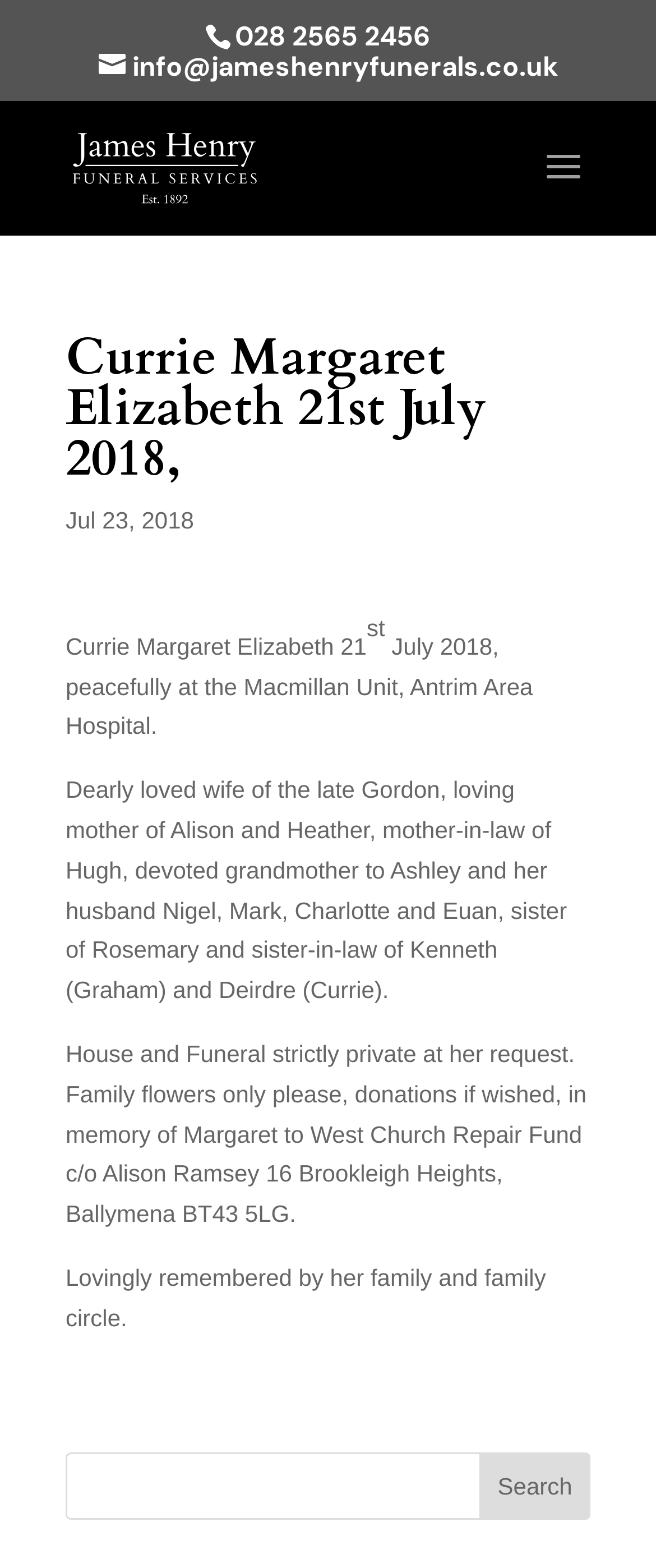What is the phone number of James Henry Funeral Services?
From the image, respond with a single word or phrase.

028 2565 2456